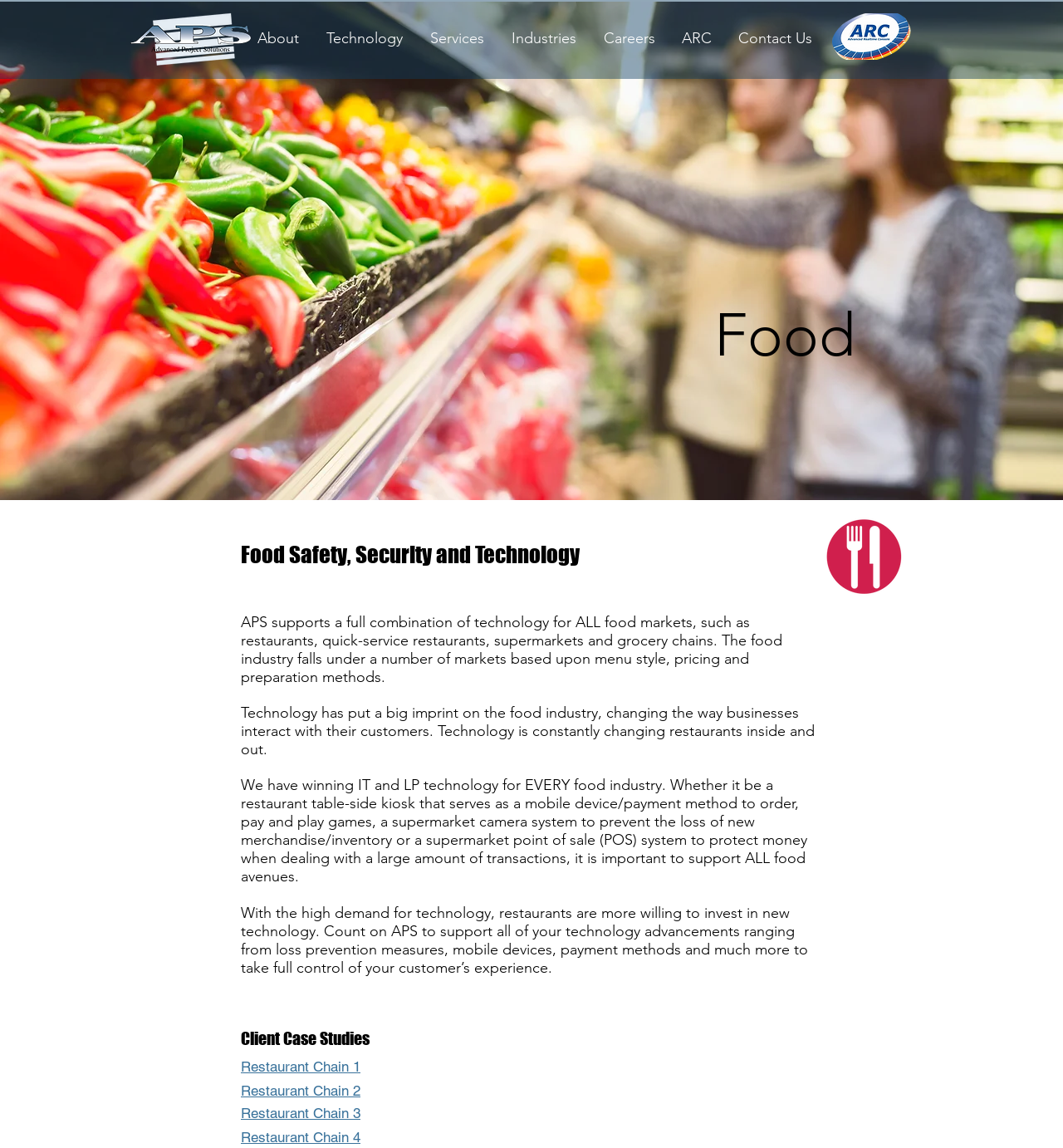What type of technology does APS provide for supermarkets?
Look at the image and respond with a one-word or short-phrase answer.

Camera system